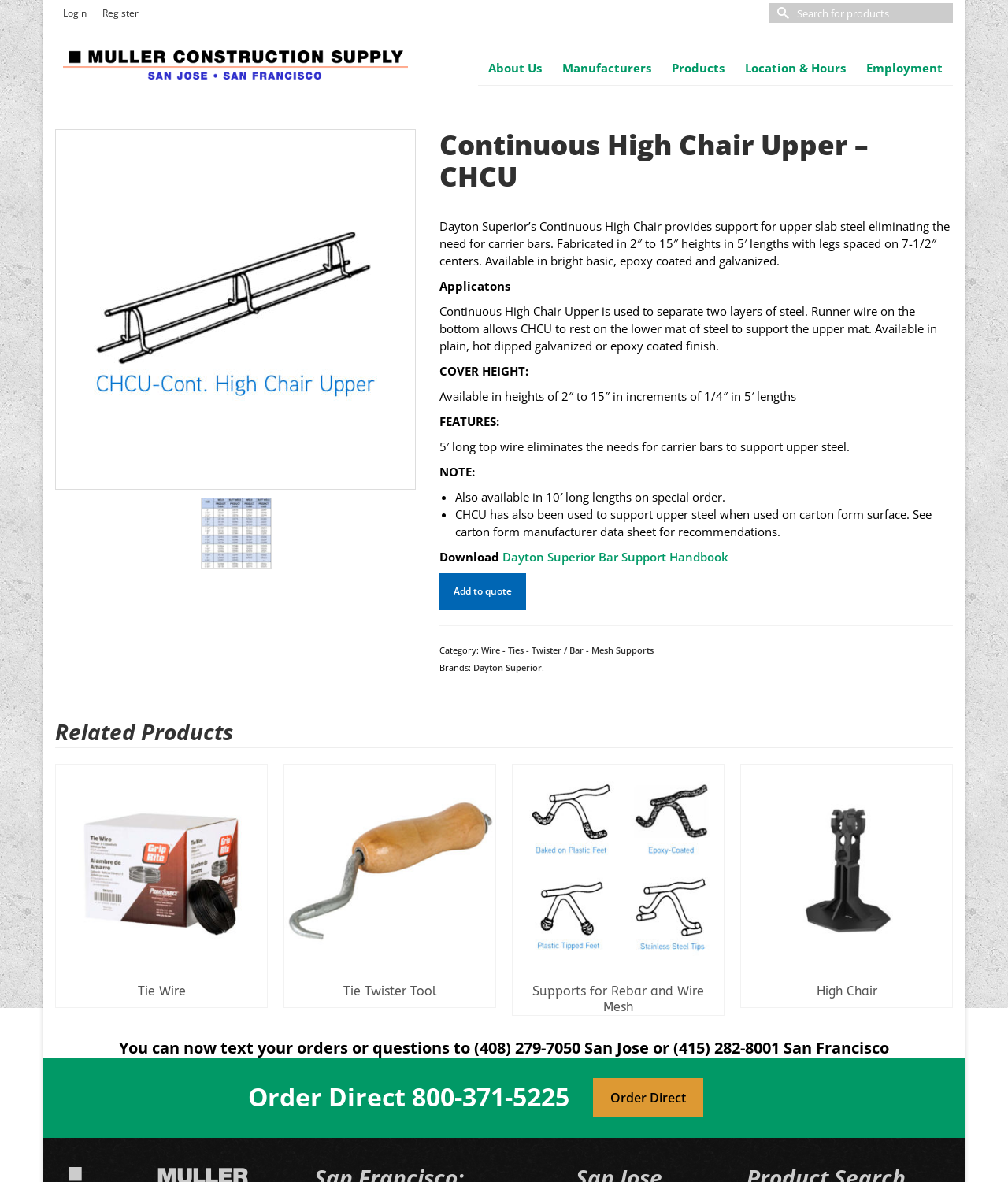Identify the bounding box coordinates of the part that should be clicked to carry out this instruction: "Search for products".

[0.763, 0.003, 0.945, 0.019]